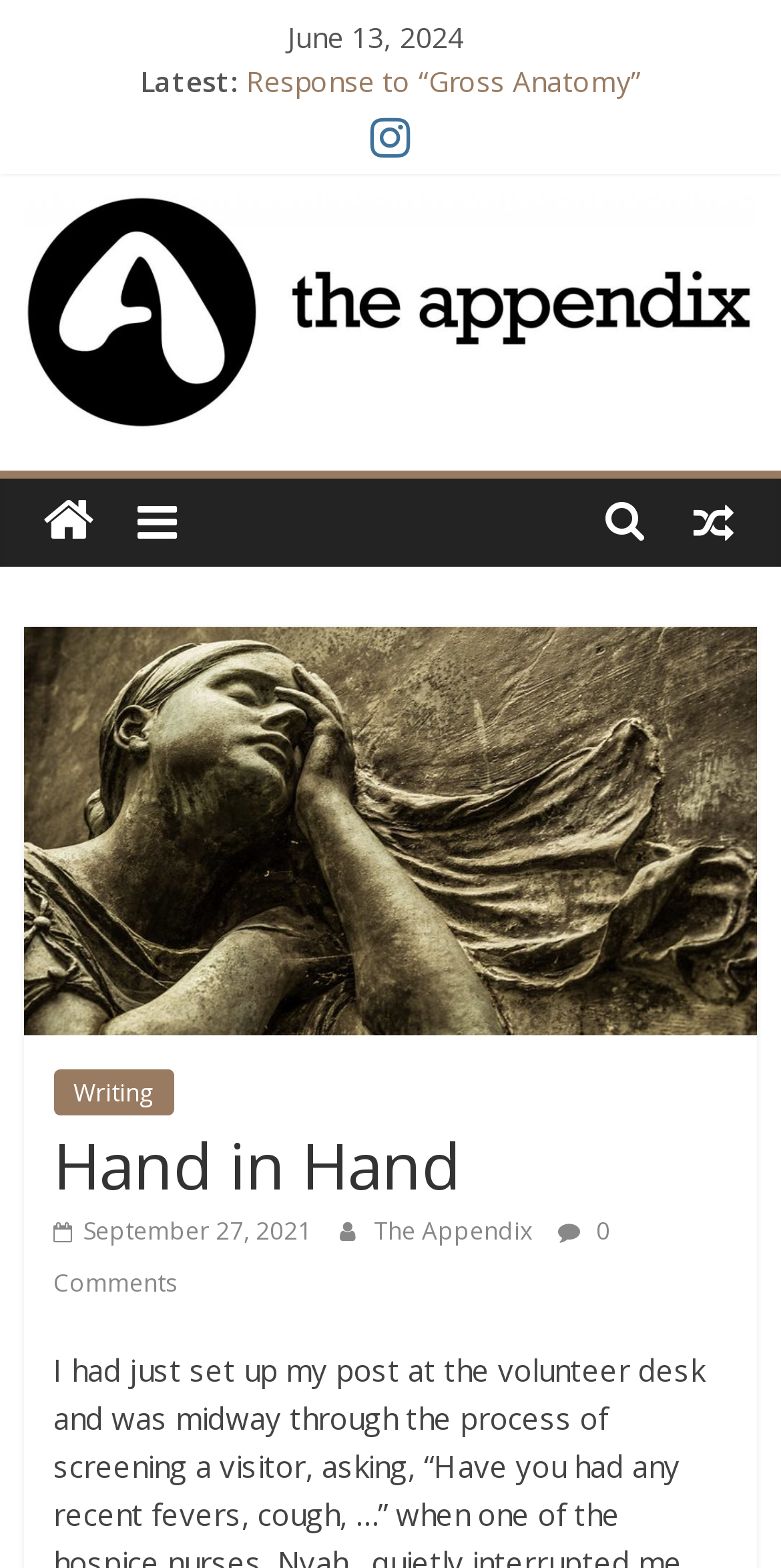Please identify the bounding box coordinates of the element that needs to be clicked to perform the following instruction: "Check the post from September 27, 2021".

[0.068, 0.774, 0.399, 0.796]